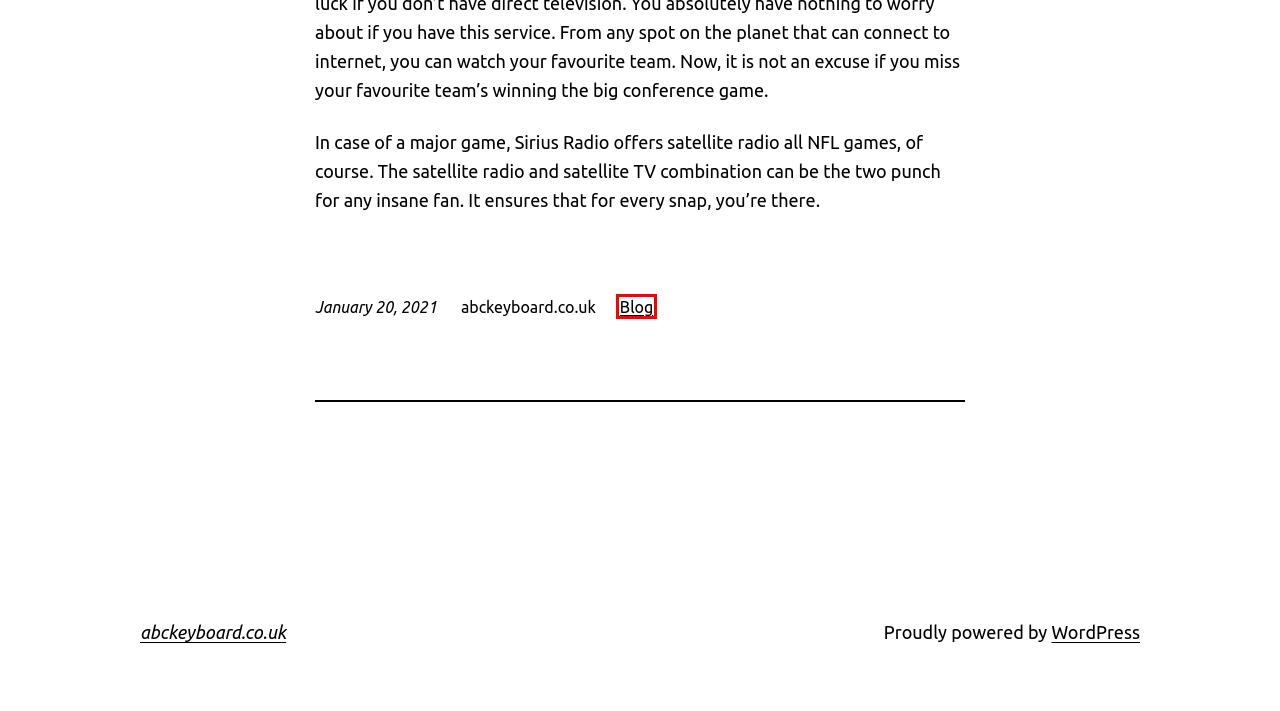Given a screenshot of a webpage featuring a red bounding box, identify the best matching webpage description for the new page after the element within the red box is clicked. Here are the options:
A. My account - abckeyboard.co.uk
B. Cart - abckeyboard.co.uk
C. Blog - abckeyboard.co.uk
D. Blog - เดอะเธา 99: ที่หยุดอยู่ที่เดียวของกีฬา
E. abckeyboard.co.uk -
F. How did we get stuck with Qwerty? More History.... - abckeyboard.co.uk
G. Blog Tool, Publishing Platform, and CMS – WordPress.org English (UK)
H. Shop - abckeyboard.co.uk

C